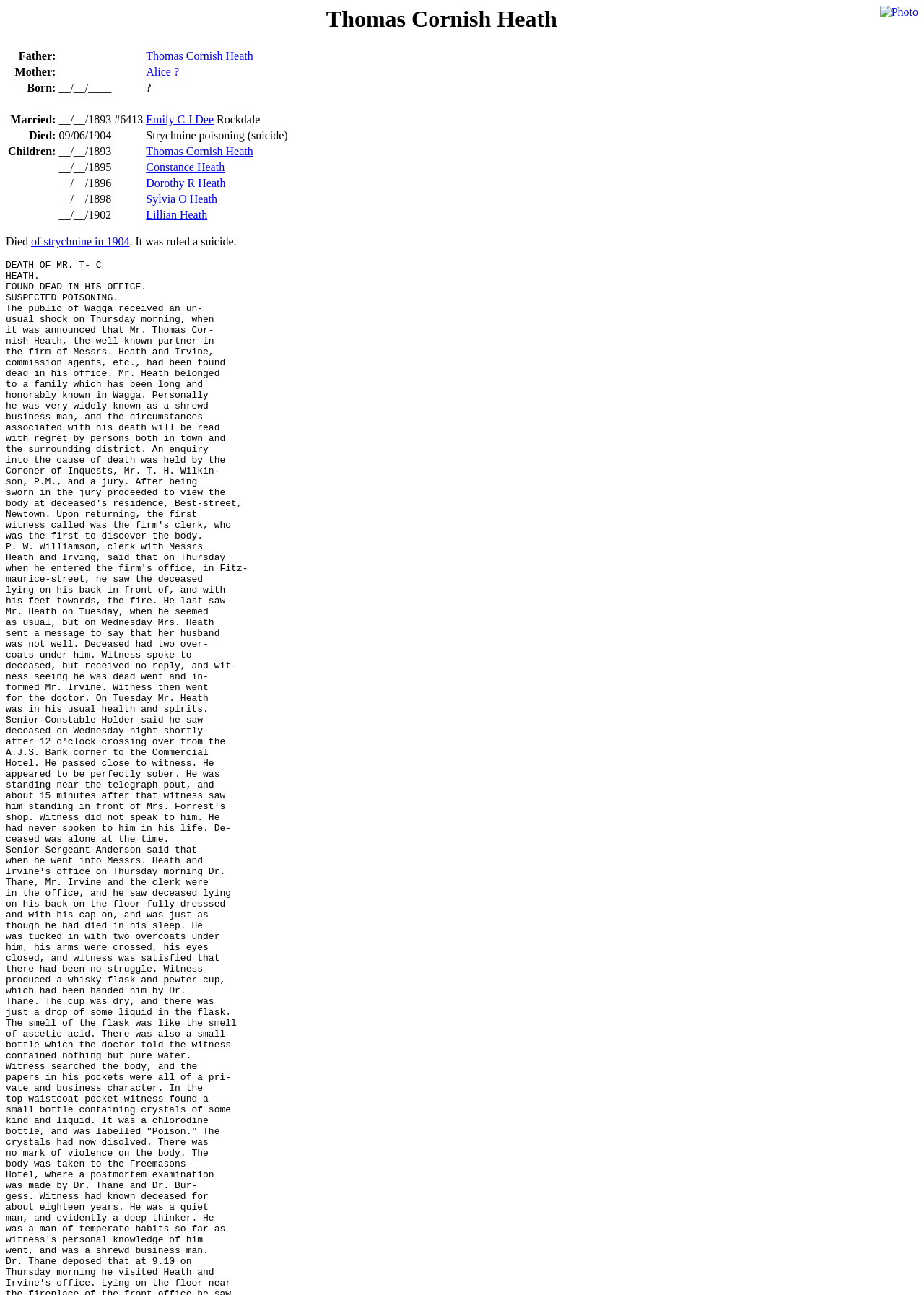How many children did Thomas Cornish Heath have?
Relying on the image, give a concise answer in one word or a brief phrase.

At least 4